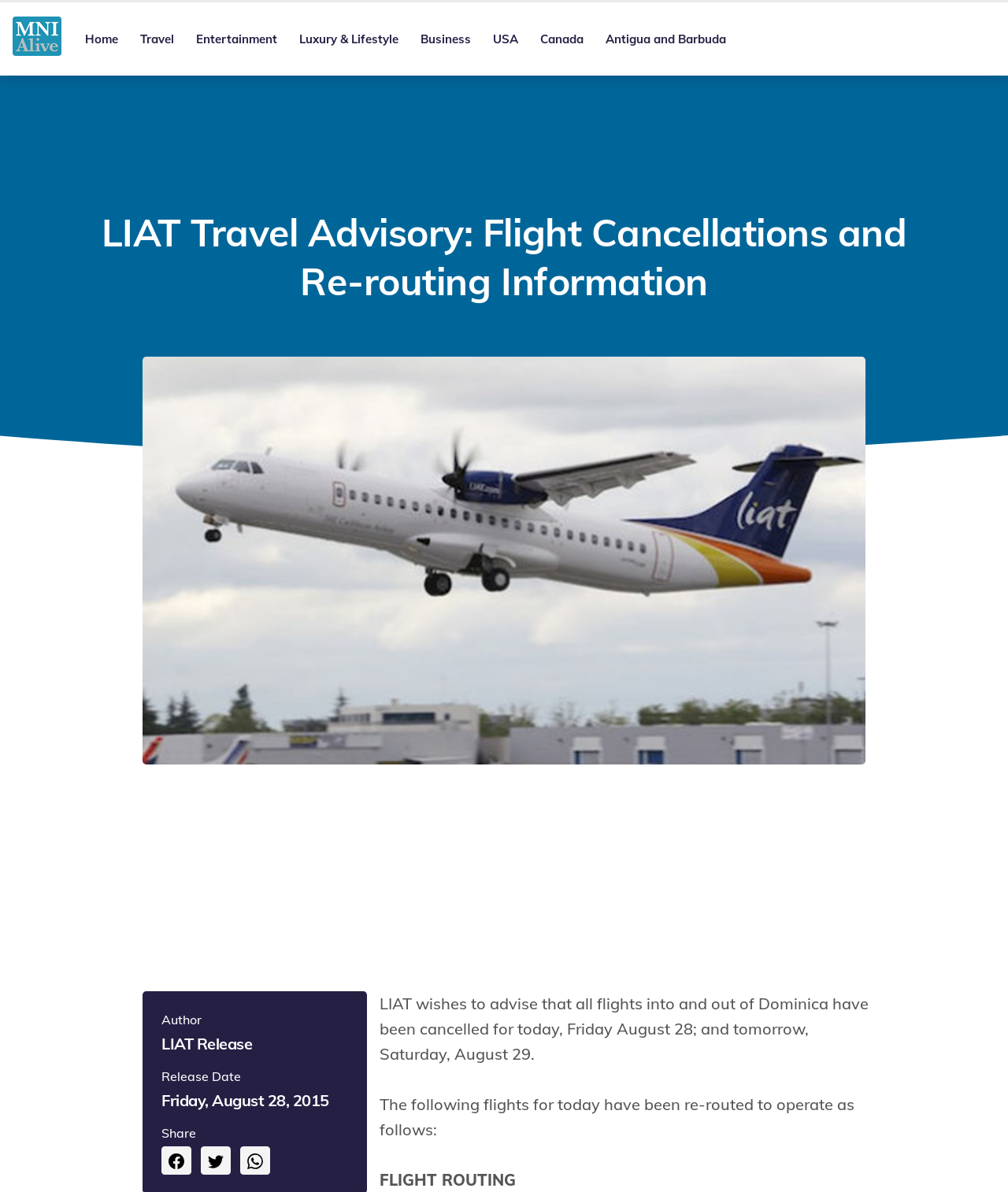For the following element description, predict the bounding box coordinates in the format (top-left x, top-left y, bottom-right x, bottom-right y). All values should be floating point numbers between 0 and 1. Description: parent_node: Home

[0.012, 0.014, 0.061, 0.052]